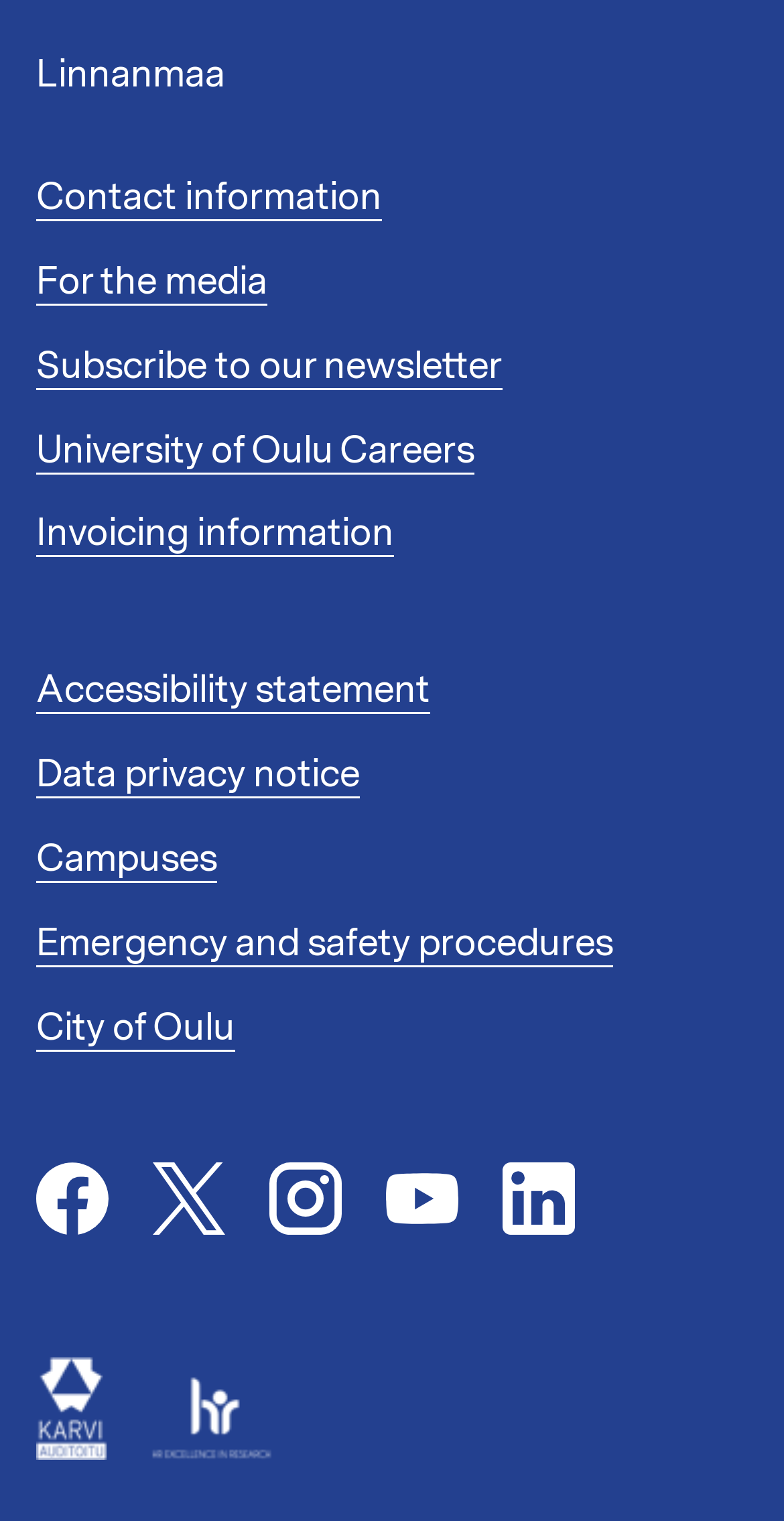Please reply with a single word or brief phrase to the question: 
How many images are present in the footer section?

7